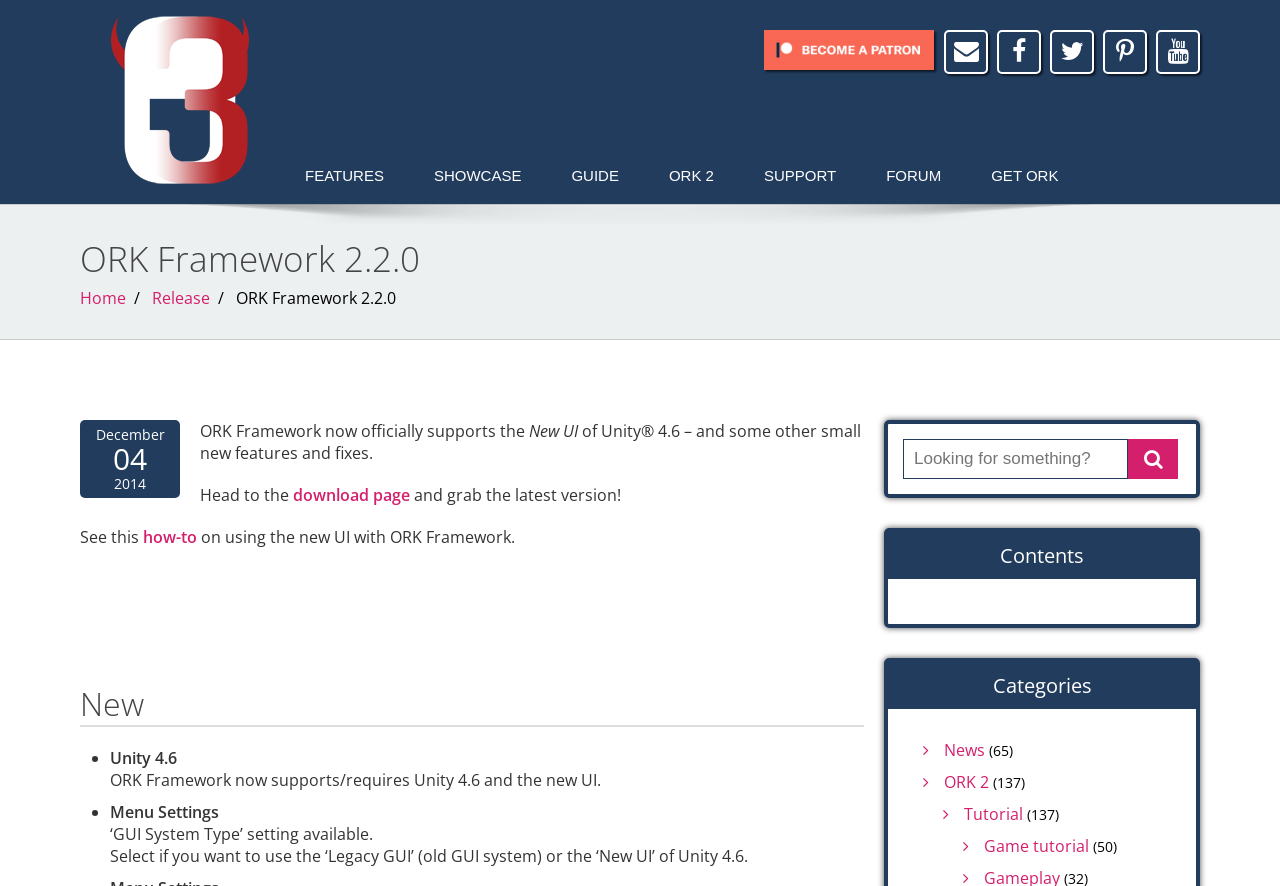Answer the question with a single word or phrase: 
What is the purpose of the 'GUI System Type' setting?

Selecting GUI system type